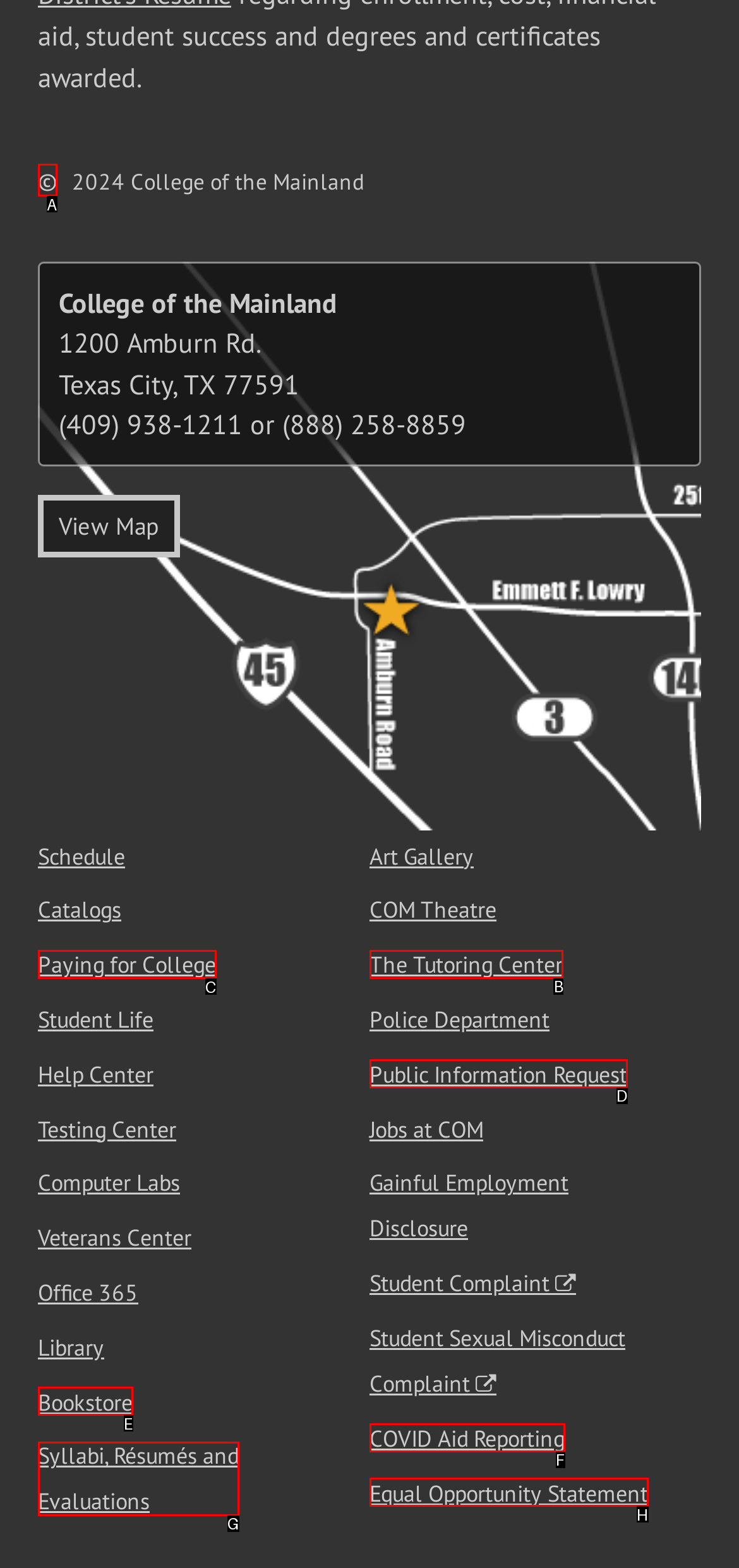Tell me which letter corresponds to the UI element that should be clicked to fulfill this instruction: Get help from the tutoring center
Answer using the letter of the chosen option directly.

B